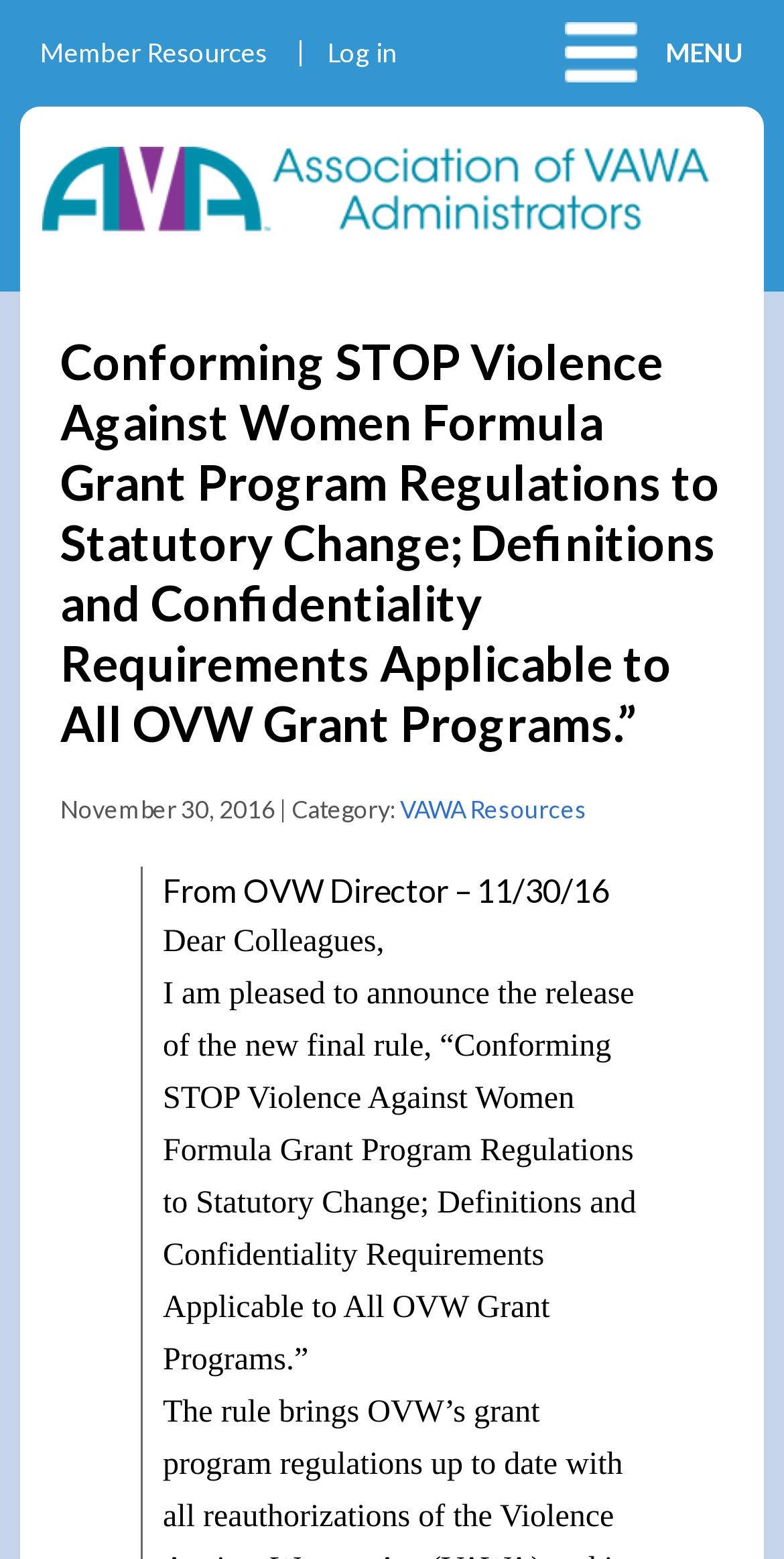Look at the image and answer the question in detail:
What is the purpose of the webpage?

I inferred this from the content of the webpage, which includes an announcement from the OVW Director about a new final rule, and links to related resources, suggesting that the purpose of the webpage is to announce and provide information about these new regulations.